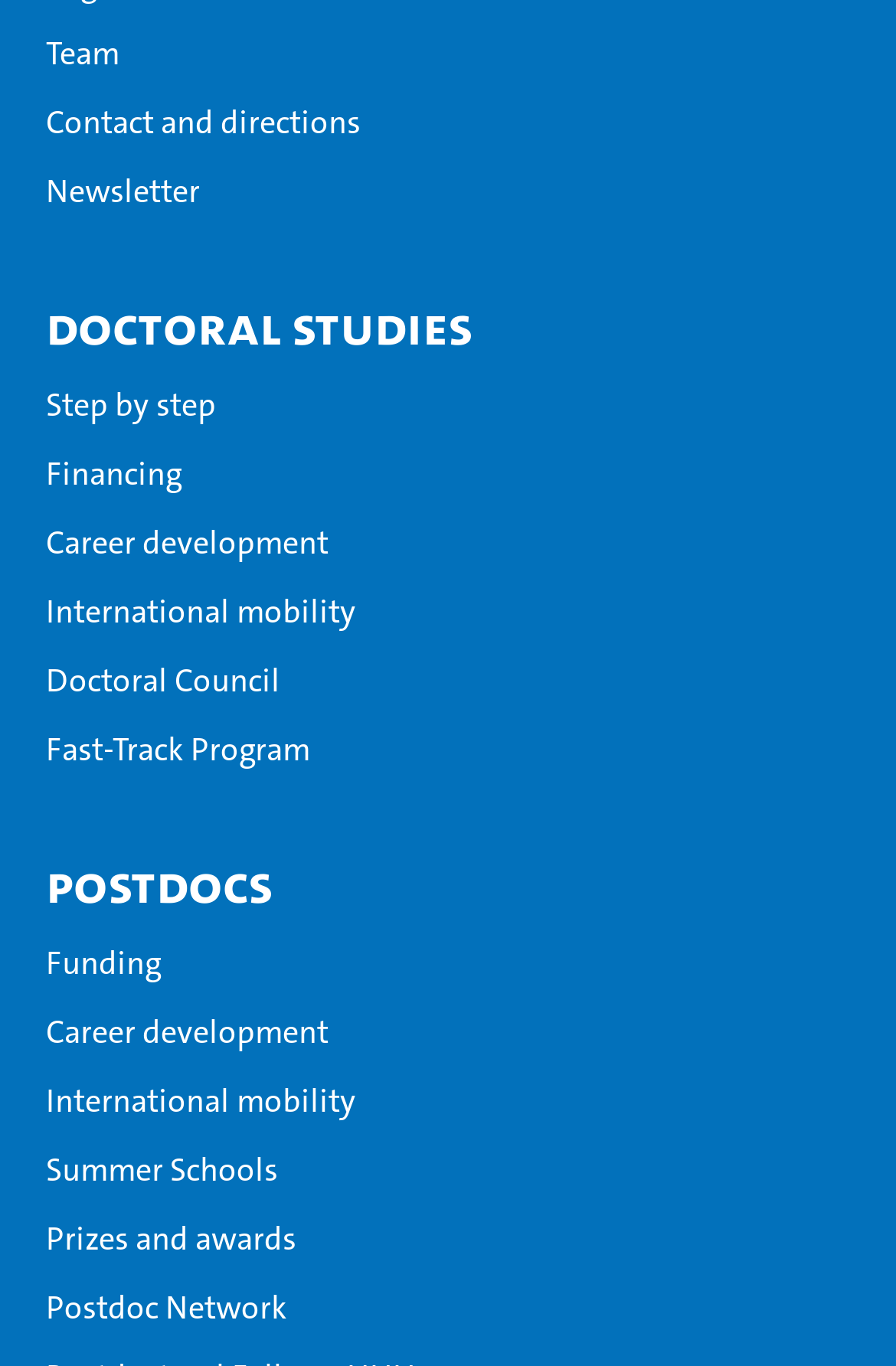Find and indicate the bounding box coordinates of the region you should select to follow the given instruction: "Check Prizes and awards".

[0.051, 0.891, 0.372, 0.921]